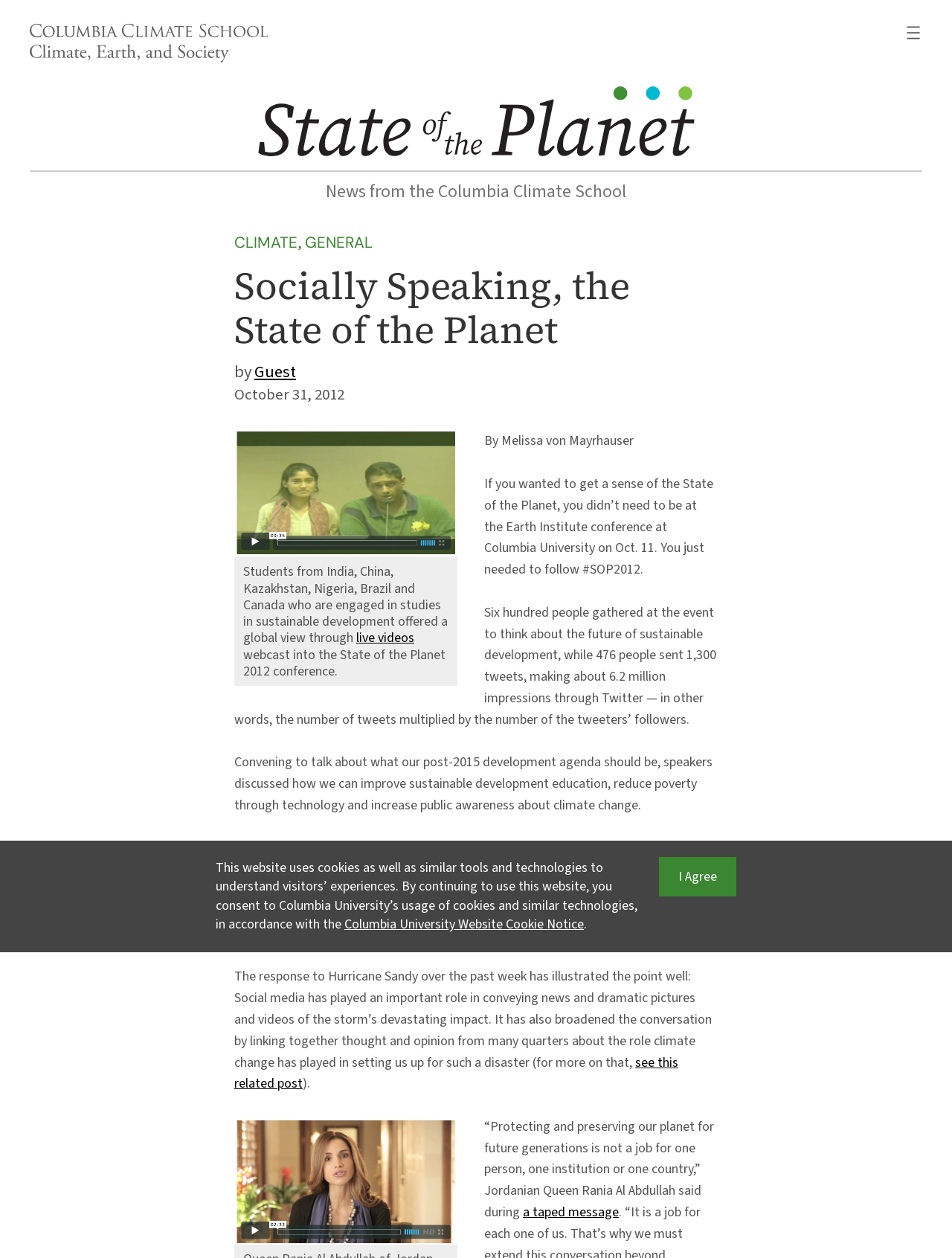Please determine the bounding box coordinates of the area that needs to be clicked to complete this task: 'Click the link to Columbia Climate School'. The coordinates must be four float numbers between 0 and 1, formatted as [left, top, right, bottom].

[0.031, 0.039, 0.281, 0.054]